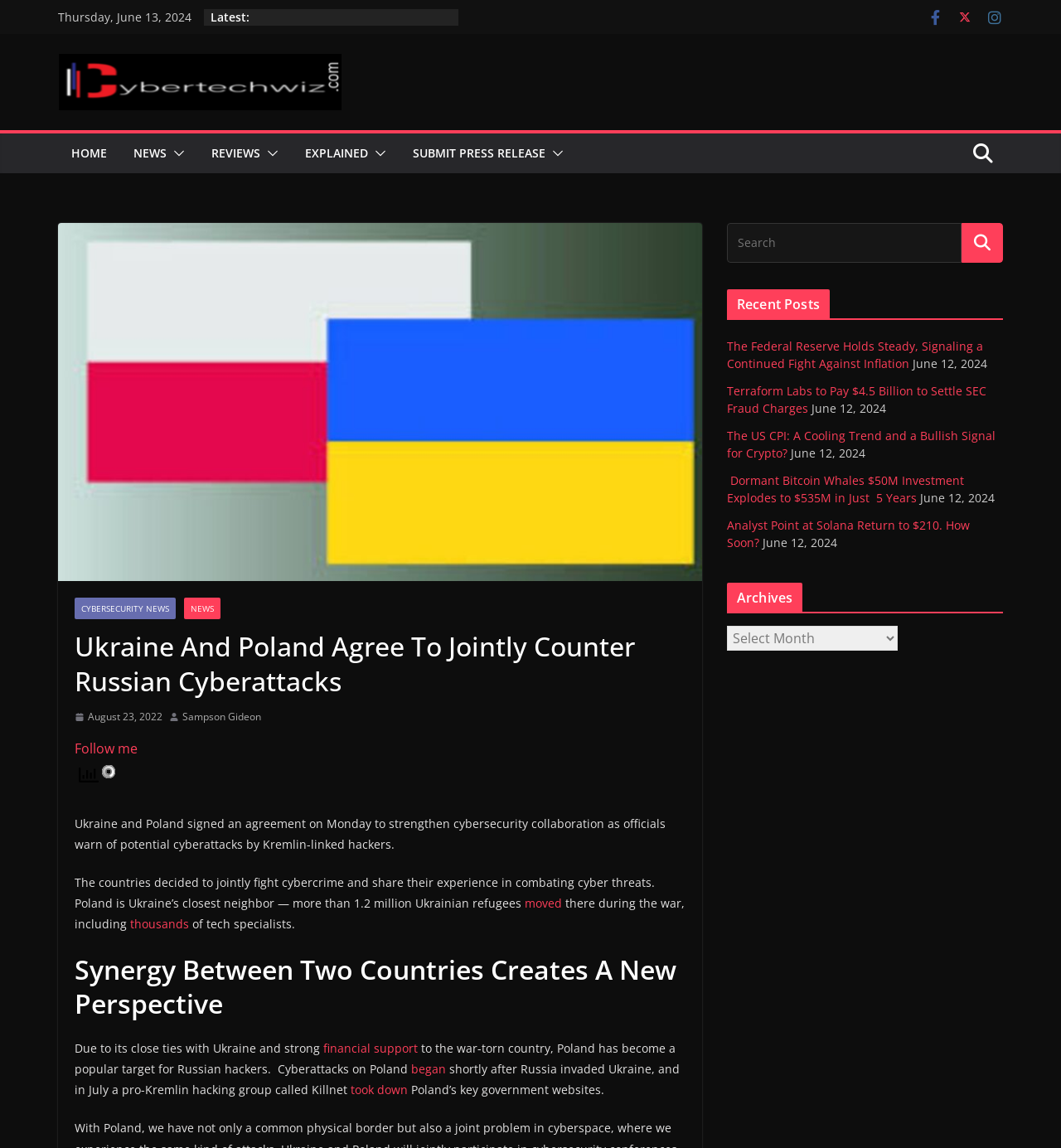What is the name of the website?
Based on the image, give a one-word or short phrase answer.

Cybertechwiz